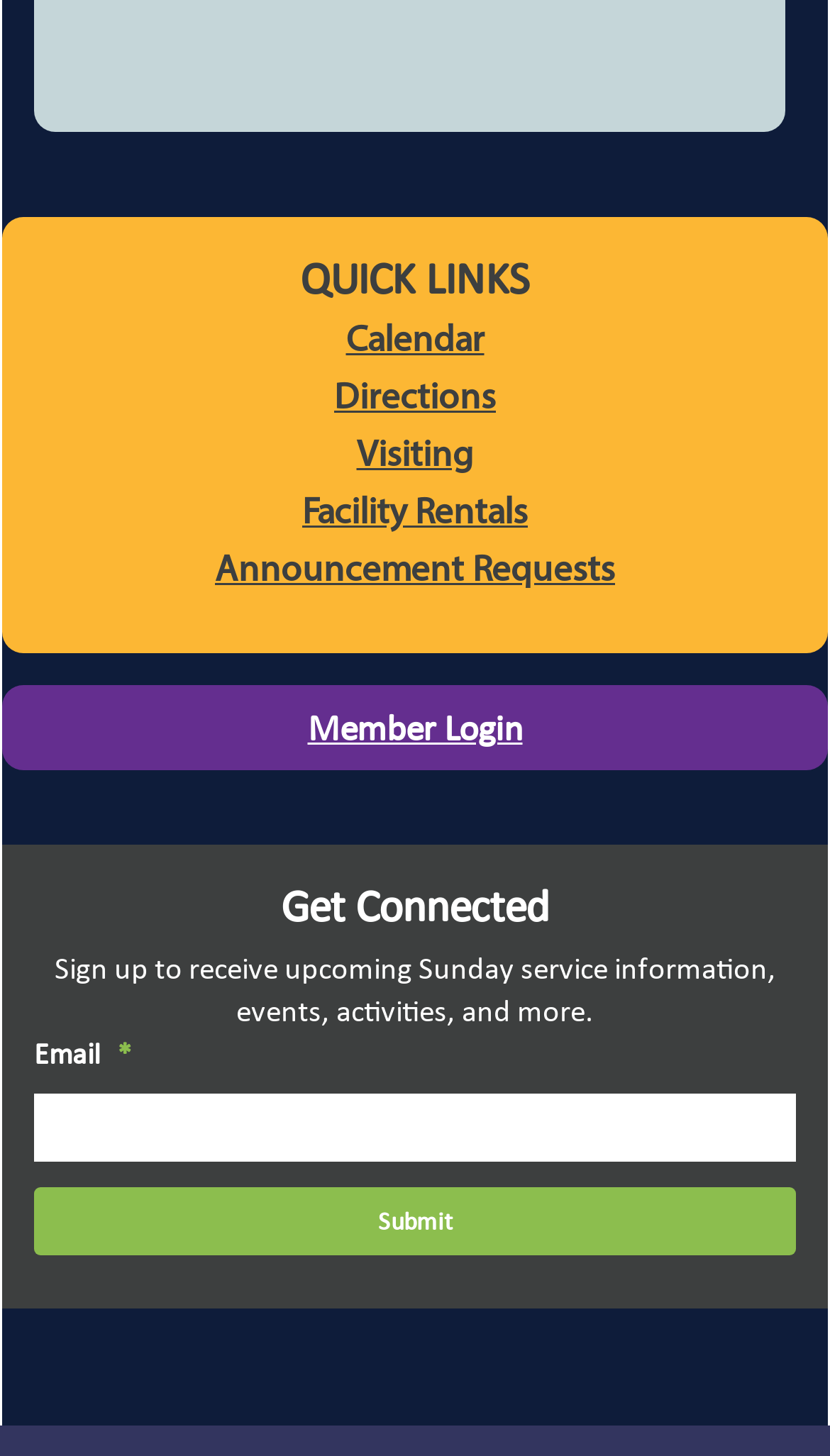Respond to the following query with just one word or a short phrase: 
How many links are under 'QUICK LINKS'?

6